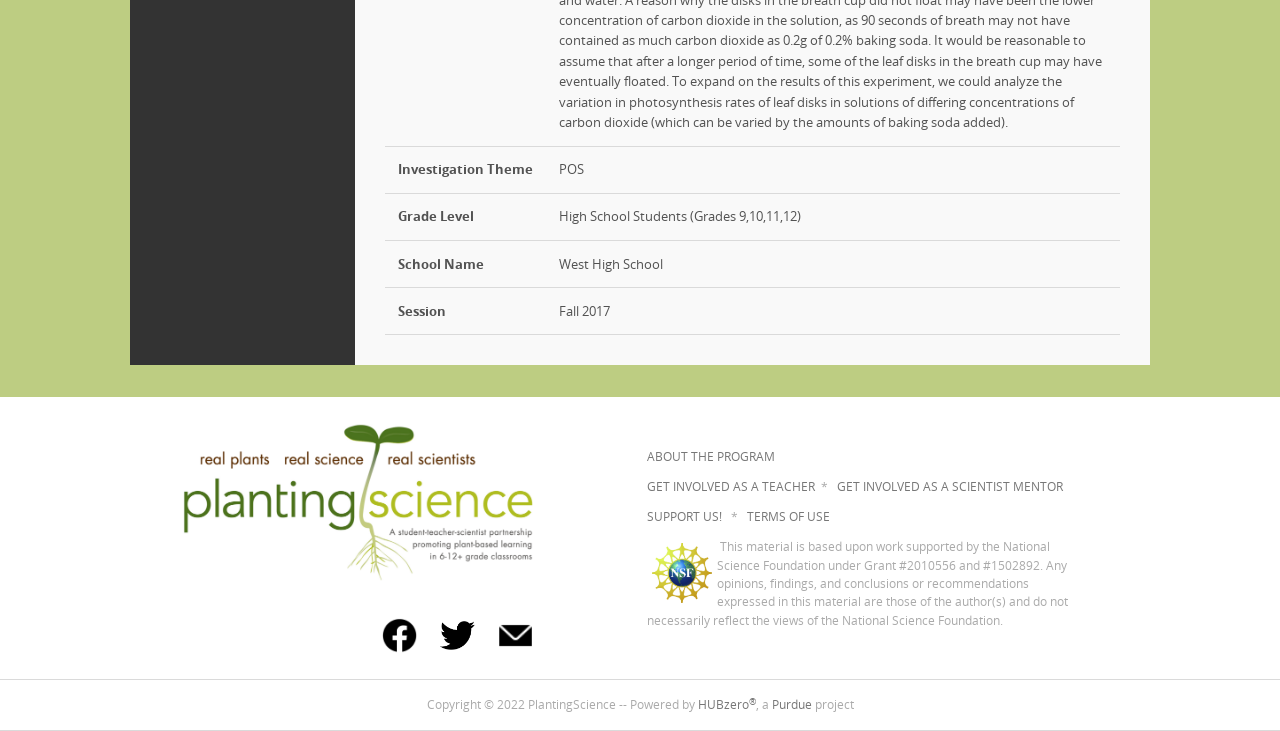What is the session of the program?
Using the image as a reference, deliver a detailed and thorough answer to the question.

The webpage provides a table with a row that specifies the session as 'Fall 2017'.